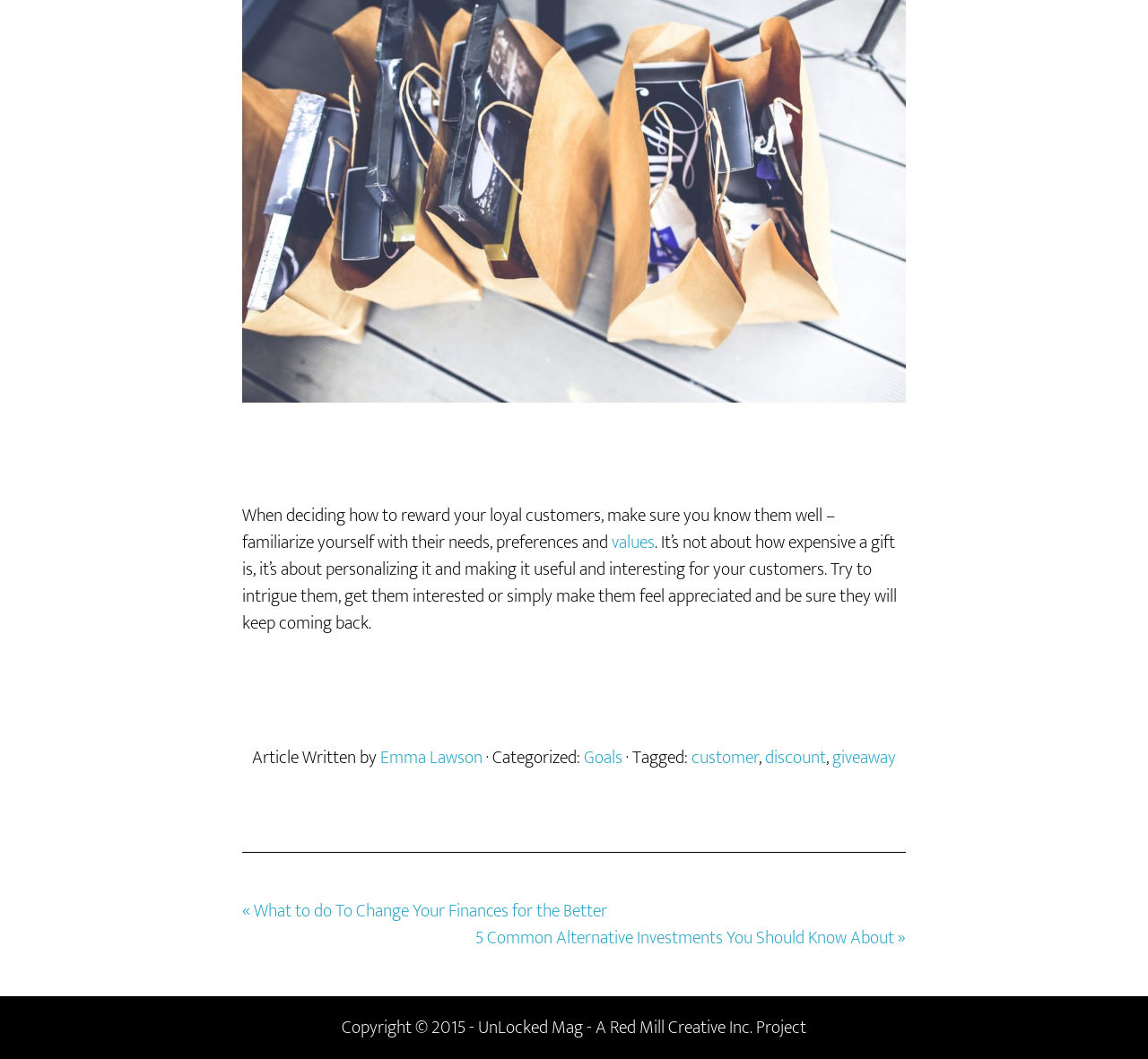Given the description "Emma Lawson", provide the bounding box coordinates of the corresponding UI element.

[0.331, 0.701, 0.42, 0.73]